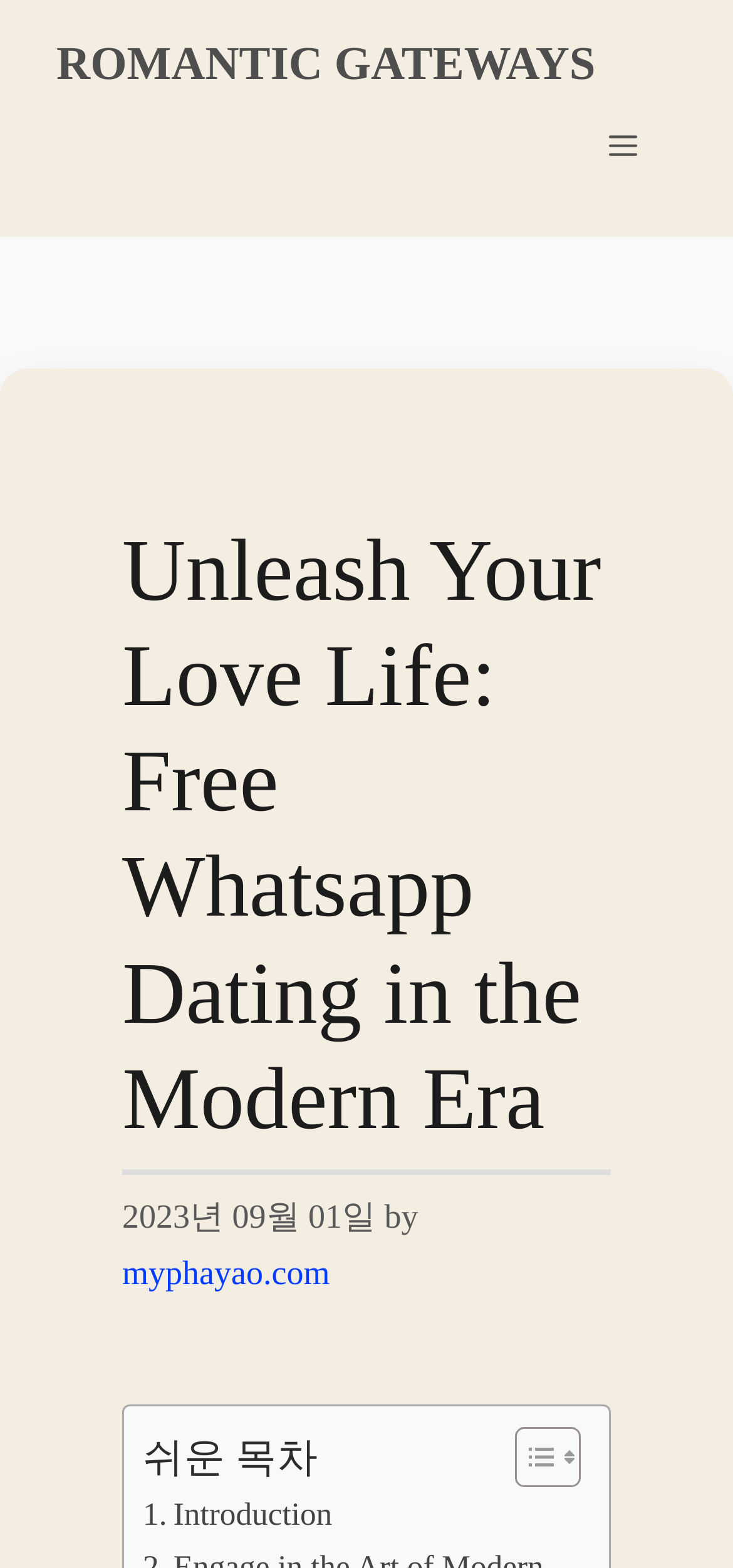Explain the webpage in detail, including its primary components.

The webpage is about online dating, specifically focusing on Free Whatsapp Dating. At the top, there is a banner that spans the entire width of the page, containing a link to "ROMANTIC GATEWAYS" on the left side and a mobile toggle button on the right side. Below the banner, there is a navigation menu that can be expanded by clicking the "Menu" button.

The main content of the page is headed by a title "Unleash Your Love Life: Free Whatsapp Dating in the Modern Era" which is positioned near the top of the page. Below the title, there is a timestamp indicating the date "2023년 09월 01일" and an author credit "by myphayao.com".

The page also features a table of contents, which is located near the bottom of the page. The table of contents has a toggle button that allows users to expand or collapse it. There are two small images next to the toggle button, which appear to be icons.

There is also a link to an introduction section, located below the table of contents. The link is titled ". Introduction" and is positioned near the bottom left of the page.